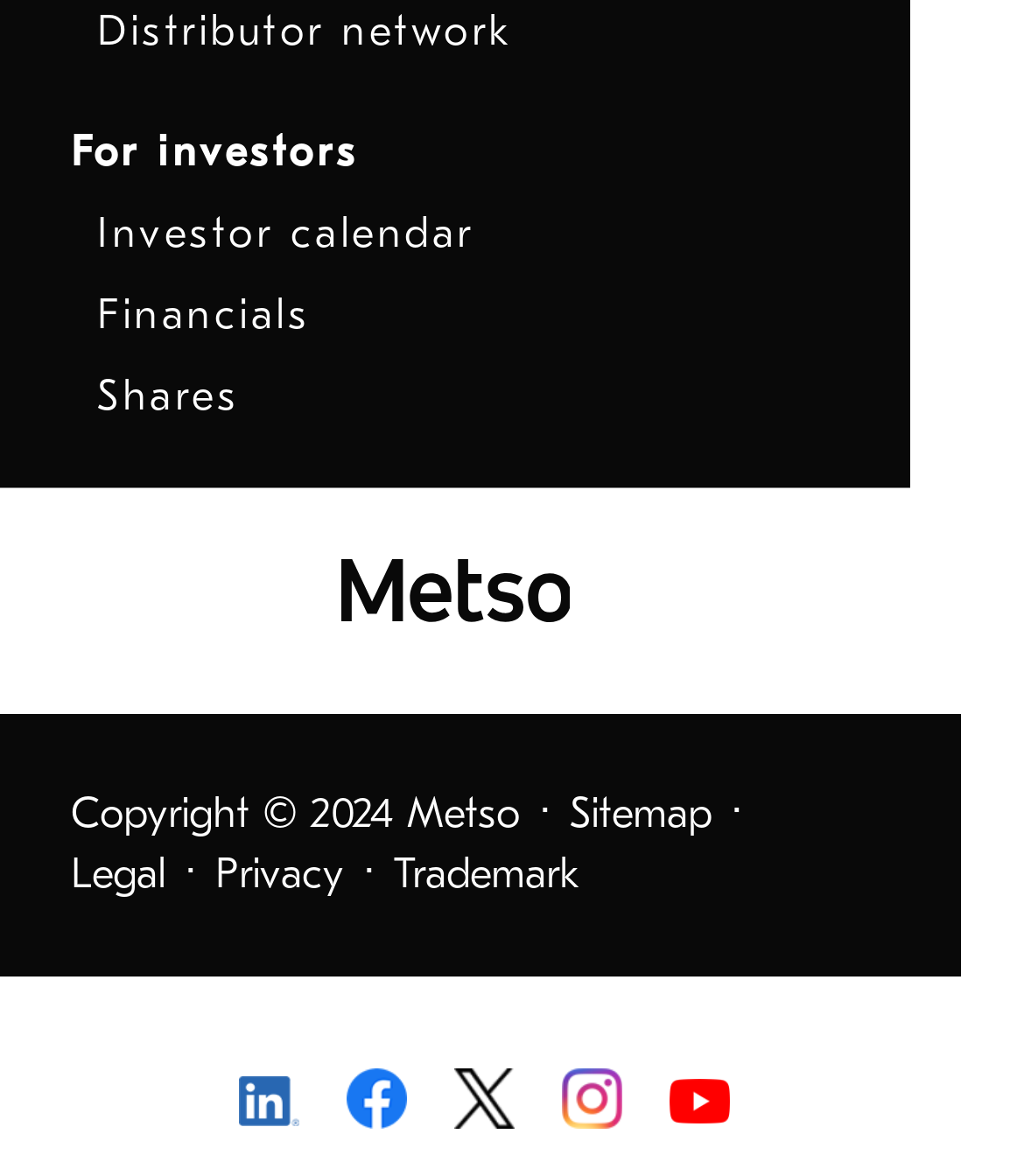Use one word or a short phrase to answer the question provided: 
How many social media icons are there?

5